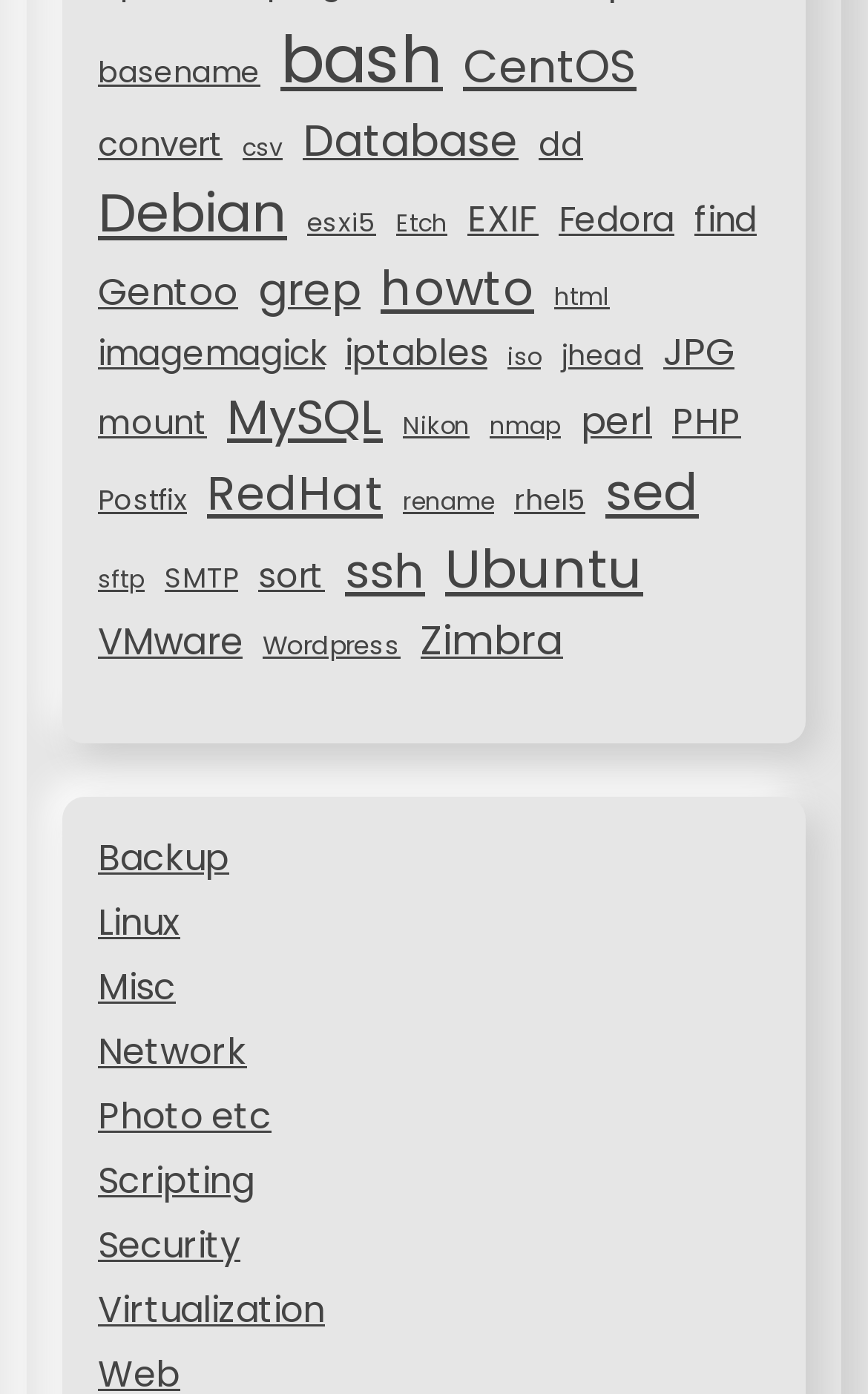Provide the bounding box coordinates of the section that needs to be clicked to accomplish the following instruction: "Check Governance and Ethics."

None